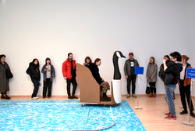What is the color of the carpet?
Please provide a single word or phrase based on the screenshot.

Vibrant blue